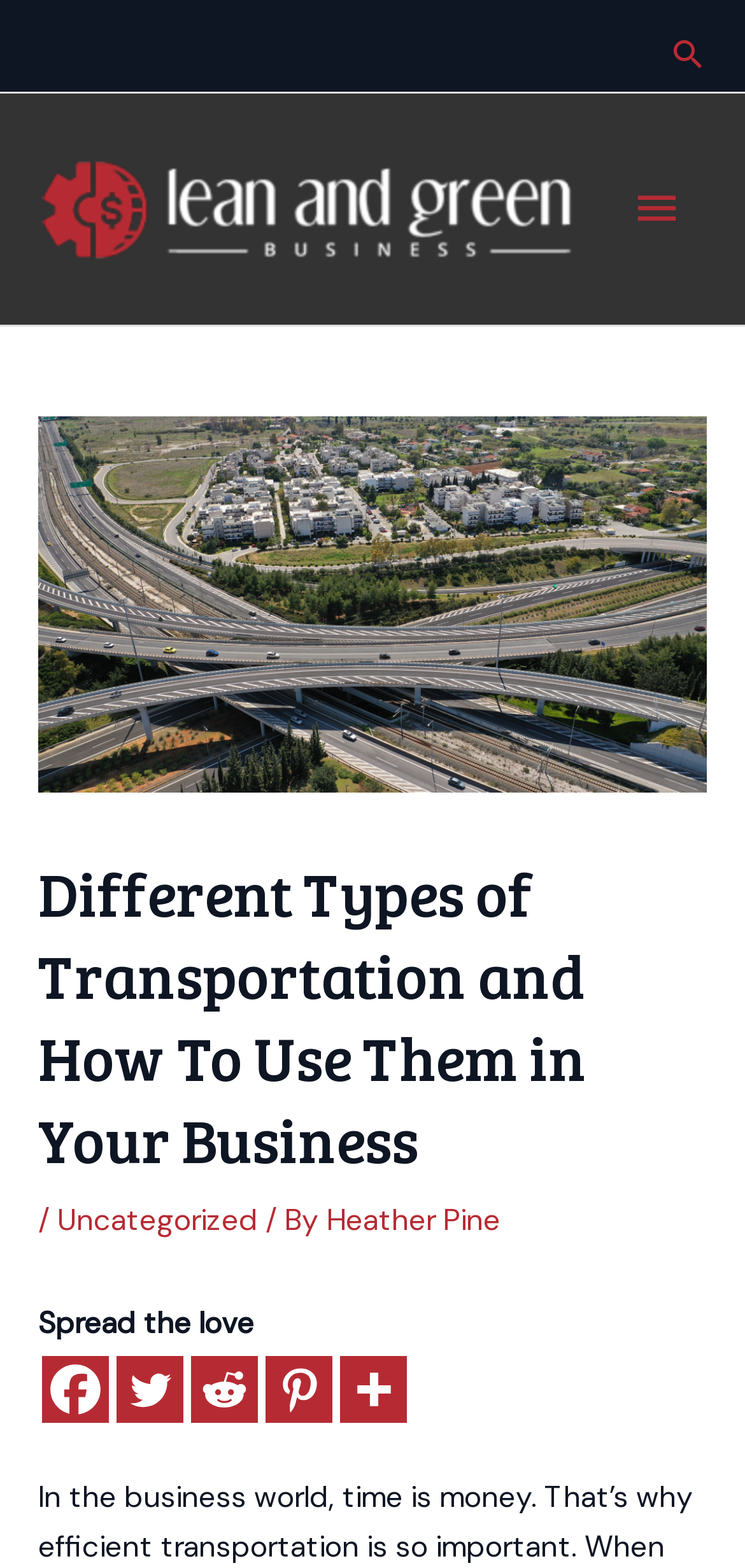How many social media links are there?
Refer to the image and provide a thorough answer to the question.

There are five social media links located at the bottom of the webpage, which are Facebook, Twitter, Reddit, Pinterest, and More. These links are represented by icons and have bounding boxes of [0.056, 0.865, 0.146, 0.907], [0.156, 0.865, 0.246, 0.907], [0.256, 0.865, 0.346, 0.907], [0.356, 0.865, 0.446, 0.907], and [0.456, 0.865, 0.546, 0.907] respectively.